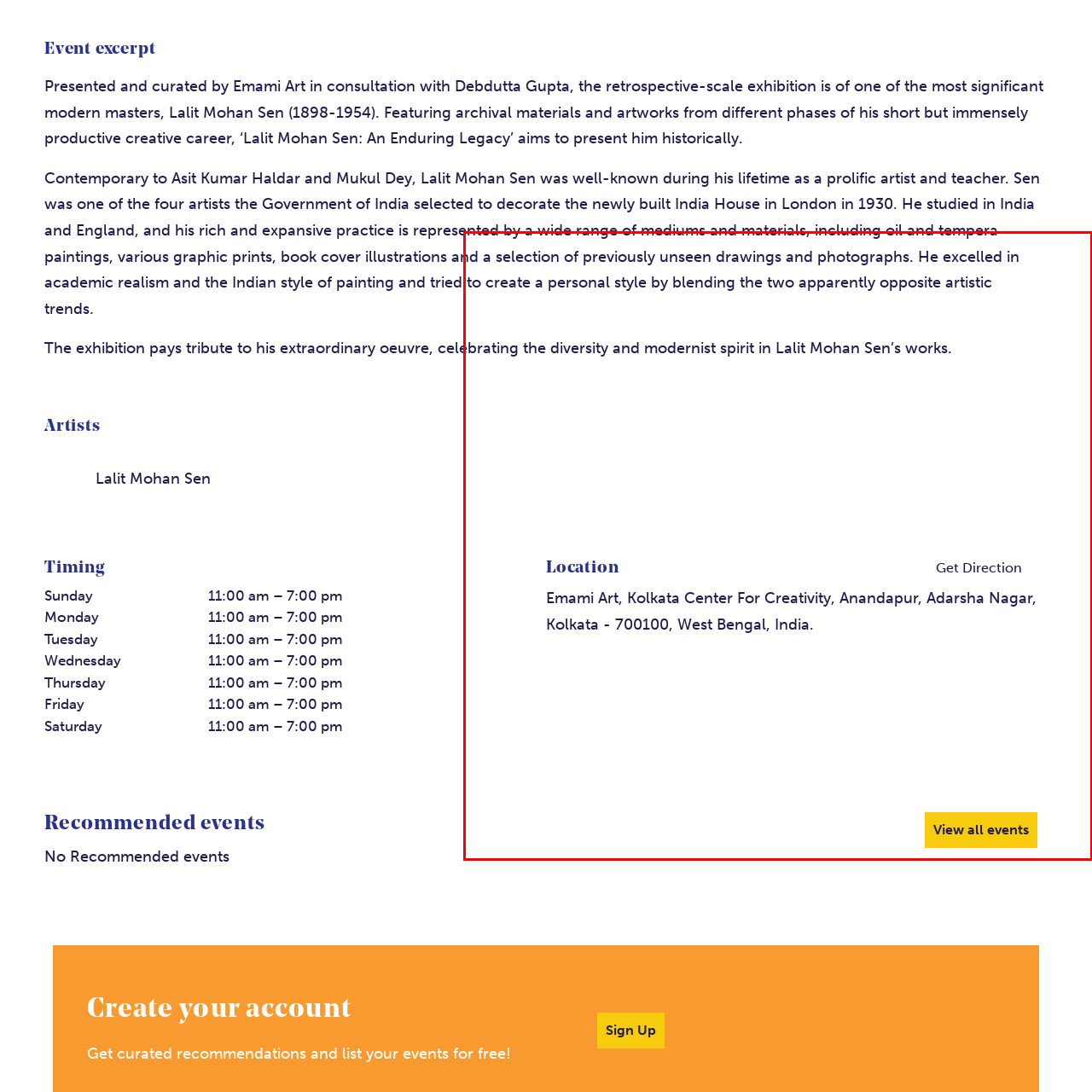Explain in detail what is happening in the image enclosed by the red border.

The image associated with this caption showcases the exhibition titled "Lalit Mohan Sen: An Enduring Legacy," presented and curated by Emami Art in collaboration with Debdutta Gupta. This retrospective highlights the significant contributions of Lalit Mohan Sen (1898-1954), a distinguished modern artist whose work spans various mediums, including oil and tempera paintings, graphic prints, and previously unseen drawings and photographs. The exhibition seeks to celebrate Sen's artistry, which exemplifies a blend of academic realism and Indian painting styles, emphasizing the diversity and modernist spirit of his oeuvre. Located at Emami Art, Kolkata Center for Creativity in Anandapur, West Bengal, the exhibition invites visitors to immerse themselves in Sen's remarkable legacy.